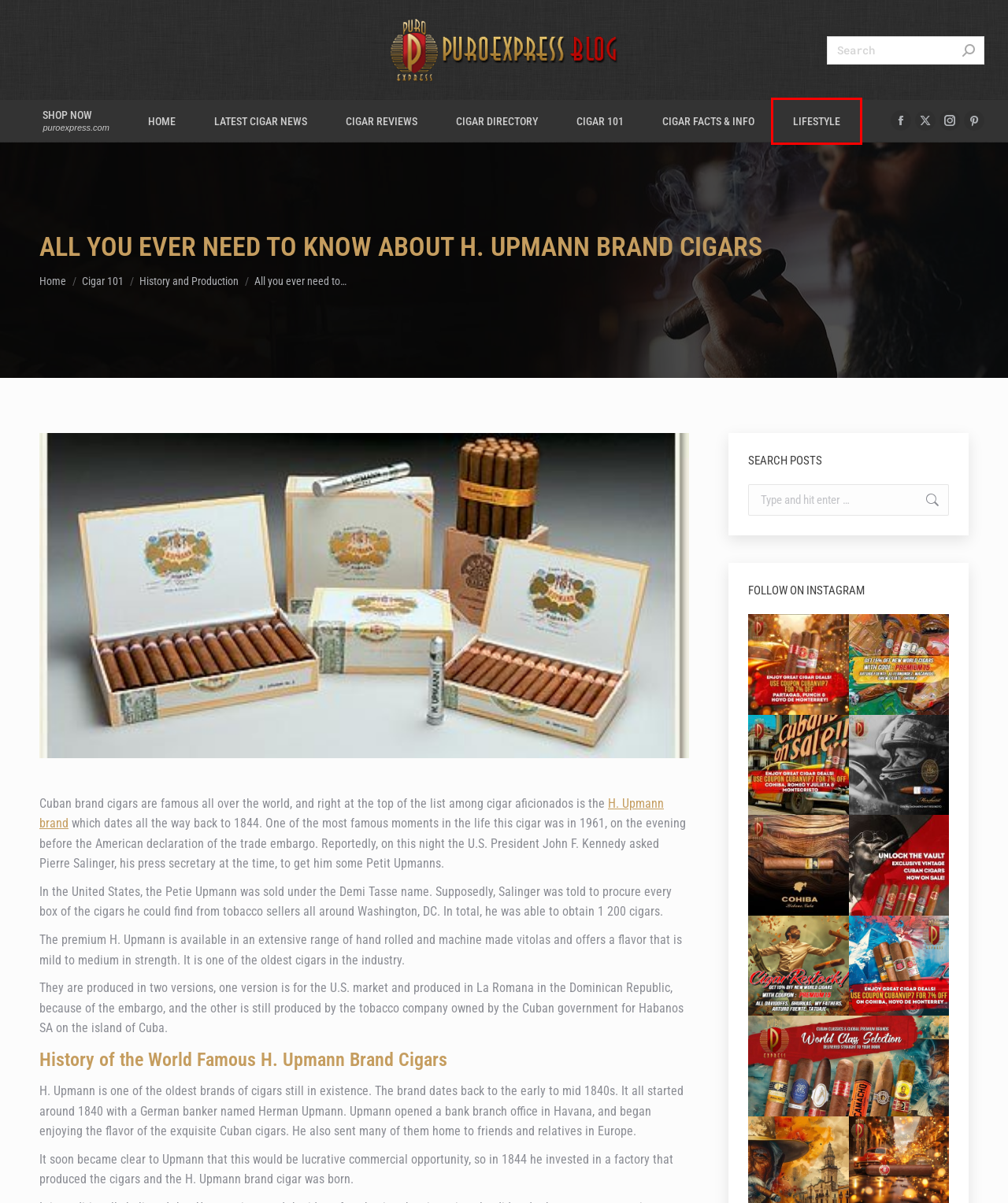A screenshot of a webpage is given, marked with a red bounding box around a UI element. Please select the most appropriate webpage description that fits the new page after clicking the highlighted element. Here are the candidates:
A. H. Upmann Cuban Cigars - Puroexpress
B. Latest Cigar News - Puroexpress Blog
C. Cigar Directory Archives - Puroexpress Blog
D. Cigar 101 Archives - Puroexpress Blog
E. History and Production Archives - Puroexpress Blog
F. Cuban Cigars - Puroexpress Blog
G. Lifestyle Archives - Puroexpress Blog
H. Cuban Cigars | Online Cuban Cigars at PuroExpress

G